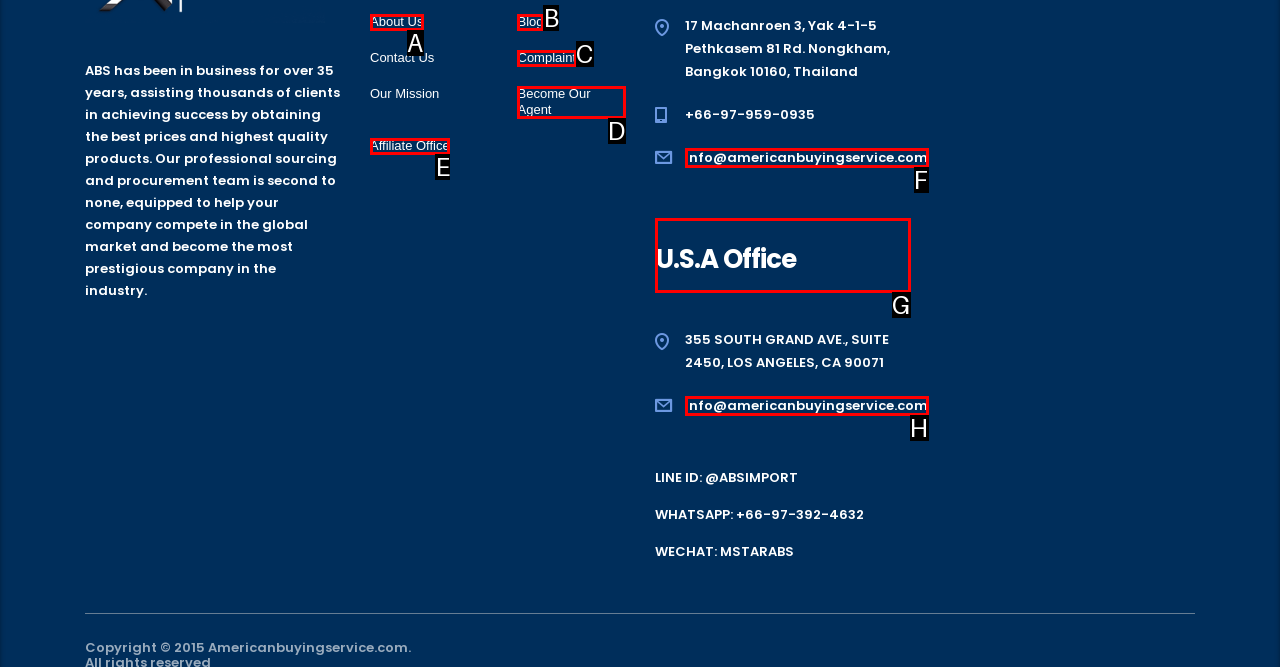Indicate the UI element to click to perform the task: View the U.S.A Office address. Reply with the letter corresponding to the chosen element.

G